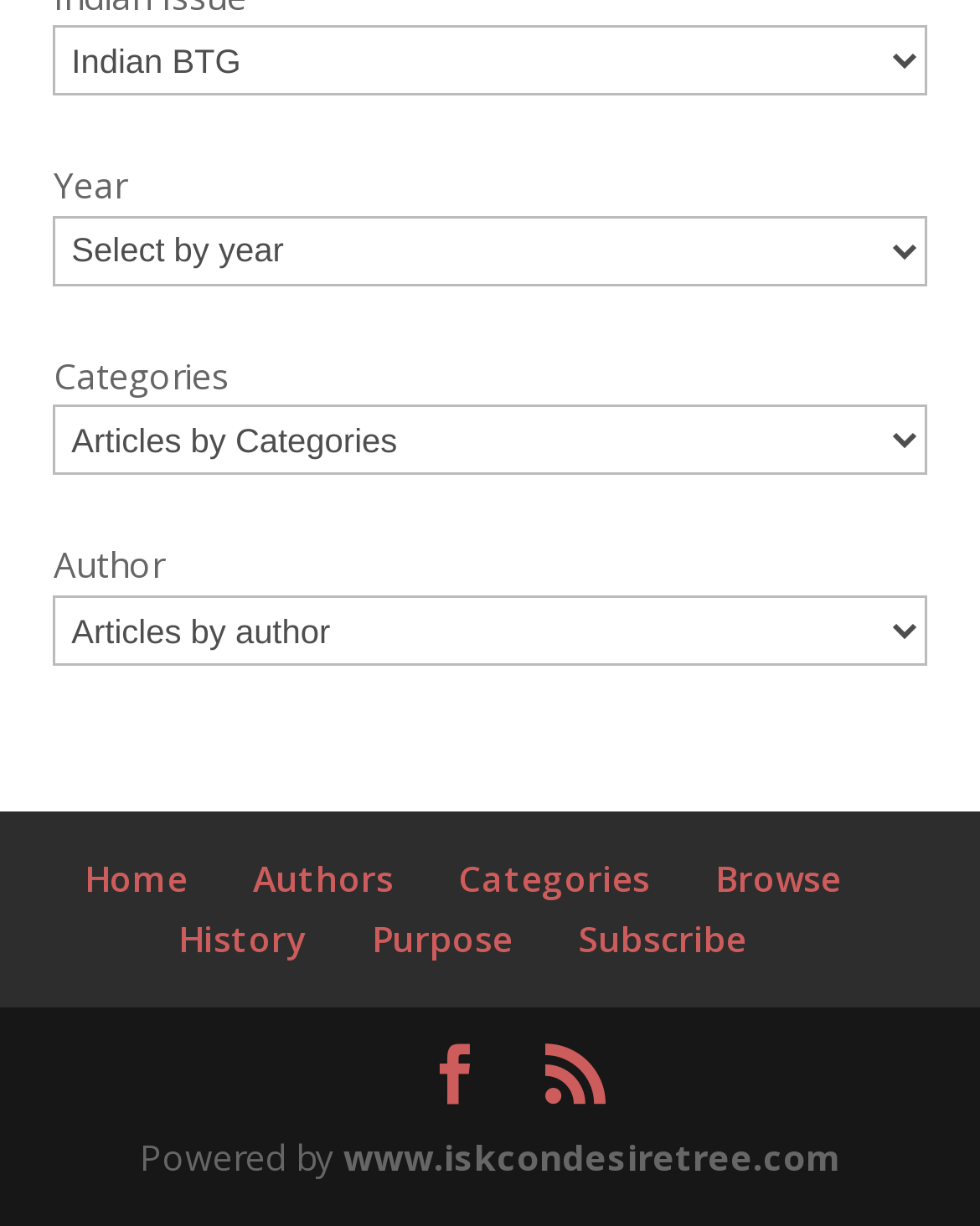Respond to the question below with a single word or phrase:
What is the website powered by?

www.iskcondesiretree.com